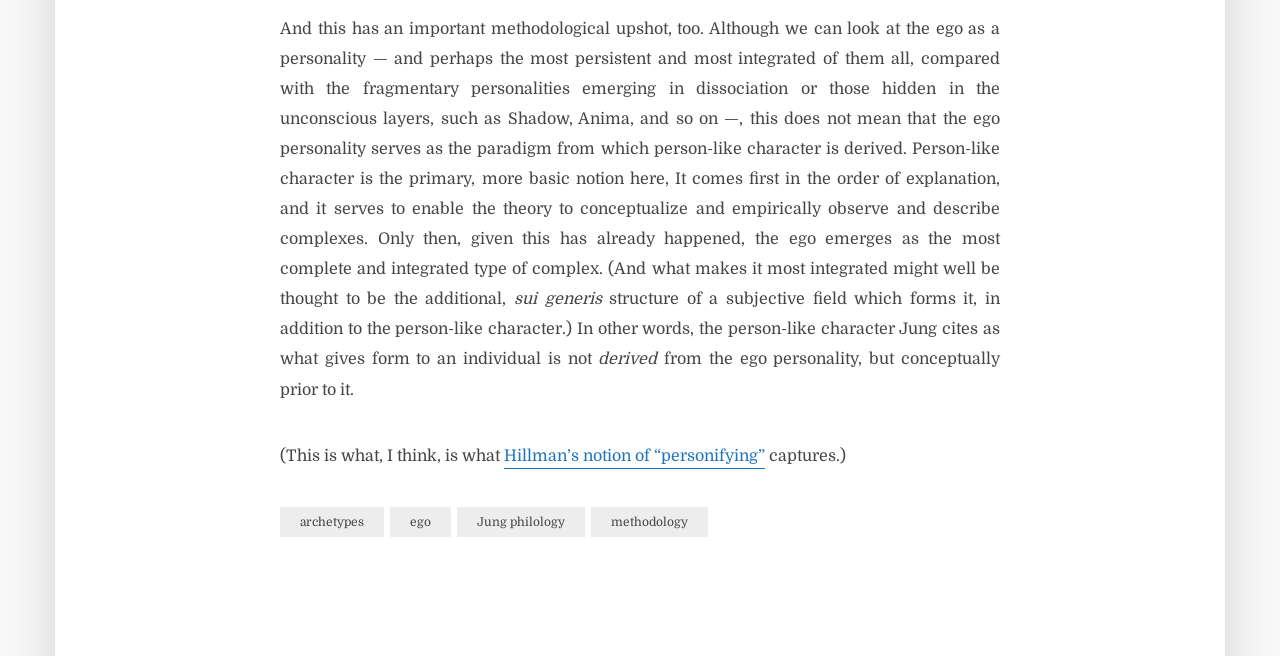Kindly respond to the following question with a single word or a brief phrase: 
What is the relationship between the ego and person-like character?

Ego emerges from person-like character